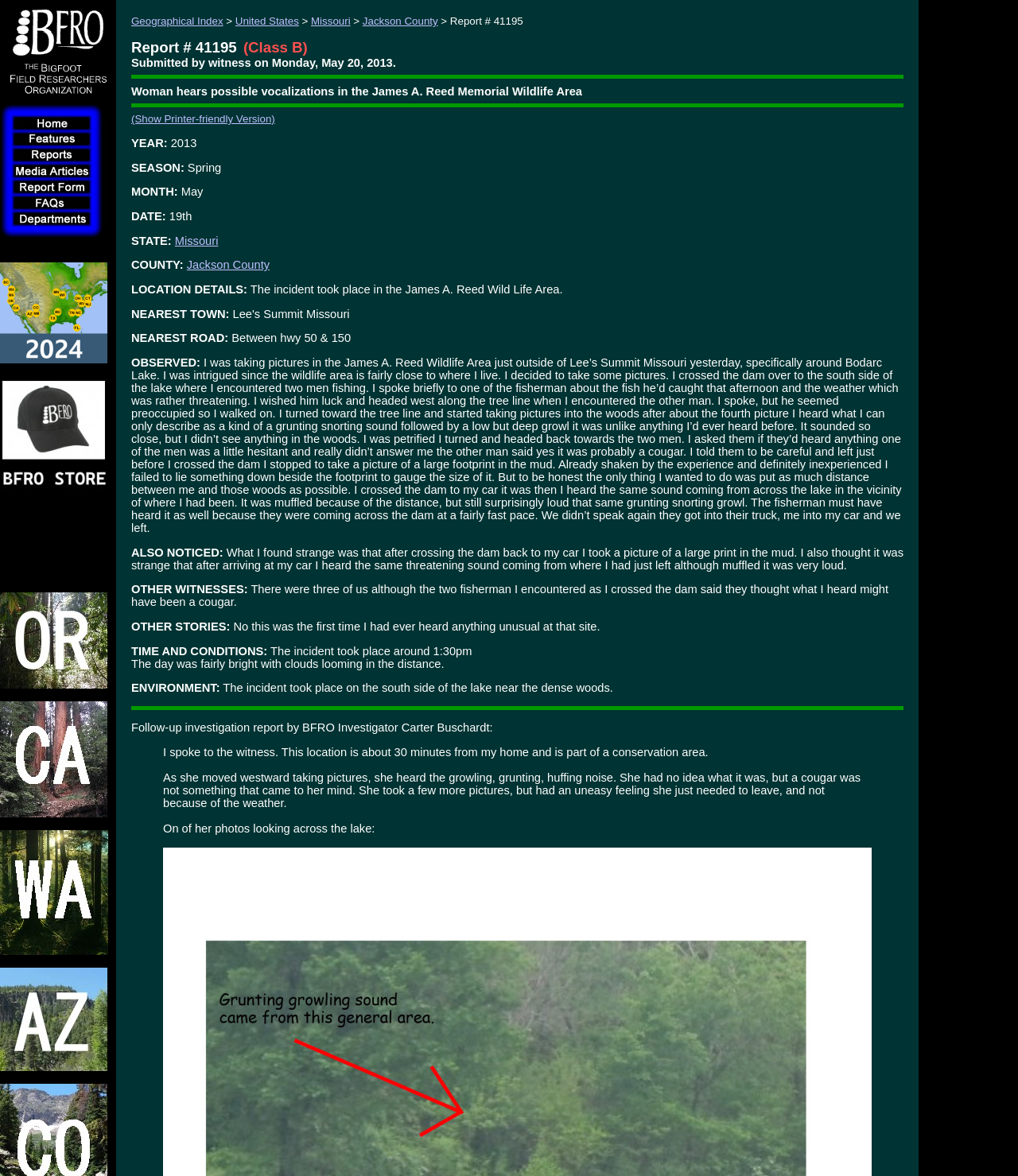Please indicate the bounding box coordinates for the clickable area to complete the following task: "Explore the Geographical Index". The coordinates should be specified as four float numbers between 0 and 1, i.e., [left, top, right, bottom].

[0.129, 0.013, 0.219, 0.023]